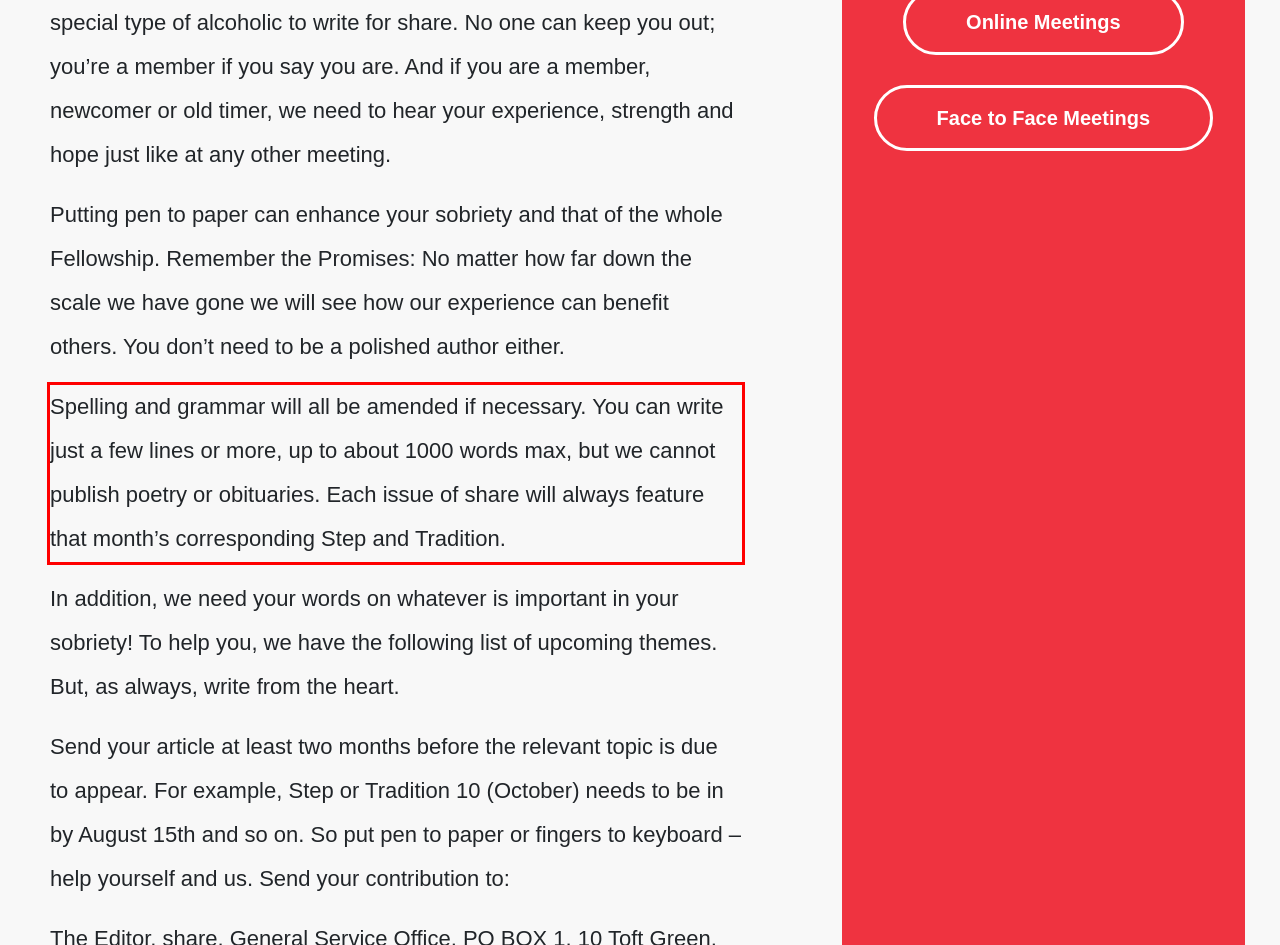From the screenshot of the webpage, locate the red bounding box and extract the text contained within that area.

Spelling and grammar will all be amended if necessary. You can write just a few lines or more, up to about 1000 words max, but we cannot publish poetry or obituaries. Each issue of share will always feature that month’s corresponding Step and Tradition.